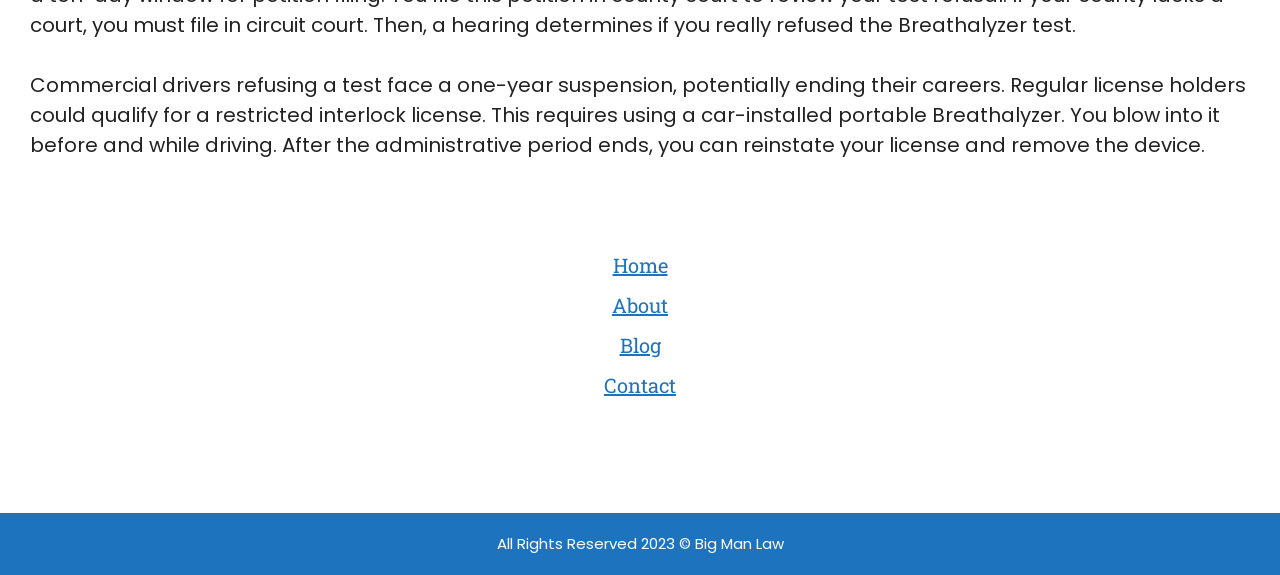Determine the bounding box coordinates for the UI element with the following description: "Home". The coordinates should be four float numbers between 0 and 1, represented as [left, top, right, bottom].

[0.479, 0.439, 0.521, 0.484]